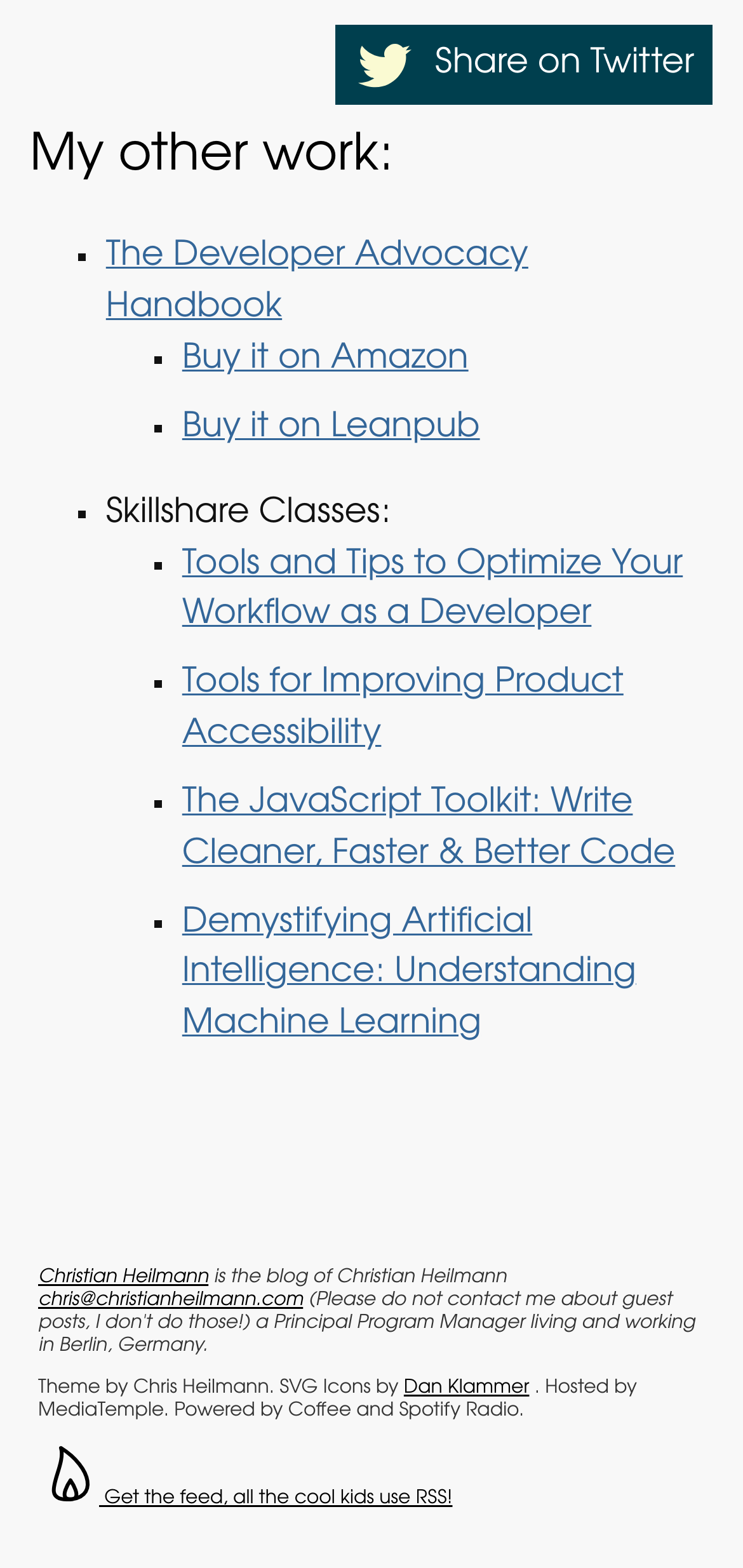Given the webpage screenshot, identify the bounding box of the UI element that matches this description: "Tools for Improving Product Accessibility".

[0.245, 0.426, 0.839, 0.48]